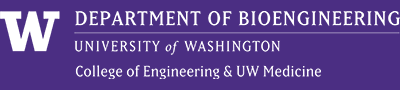Observe the image and answer the following question in detail: What is the color scheme of the logo?

The color scheme is a rich purple, consistent with the university's branding, which represents the pride and prestige of the Bioengineering department.